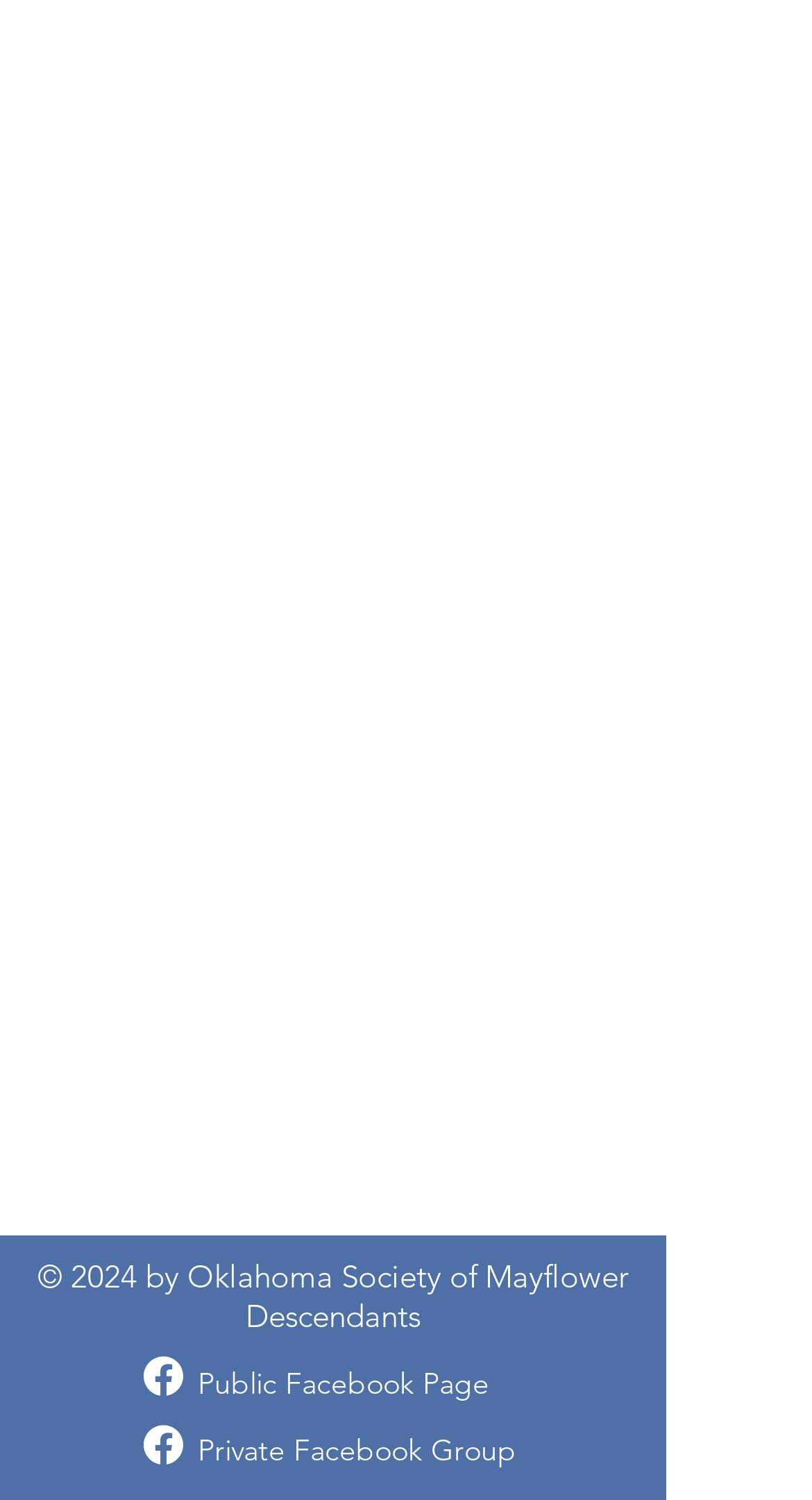Please give a succinct answer to the question in one word or phrase:
How many Facebook pages are linked on this website?

Two